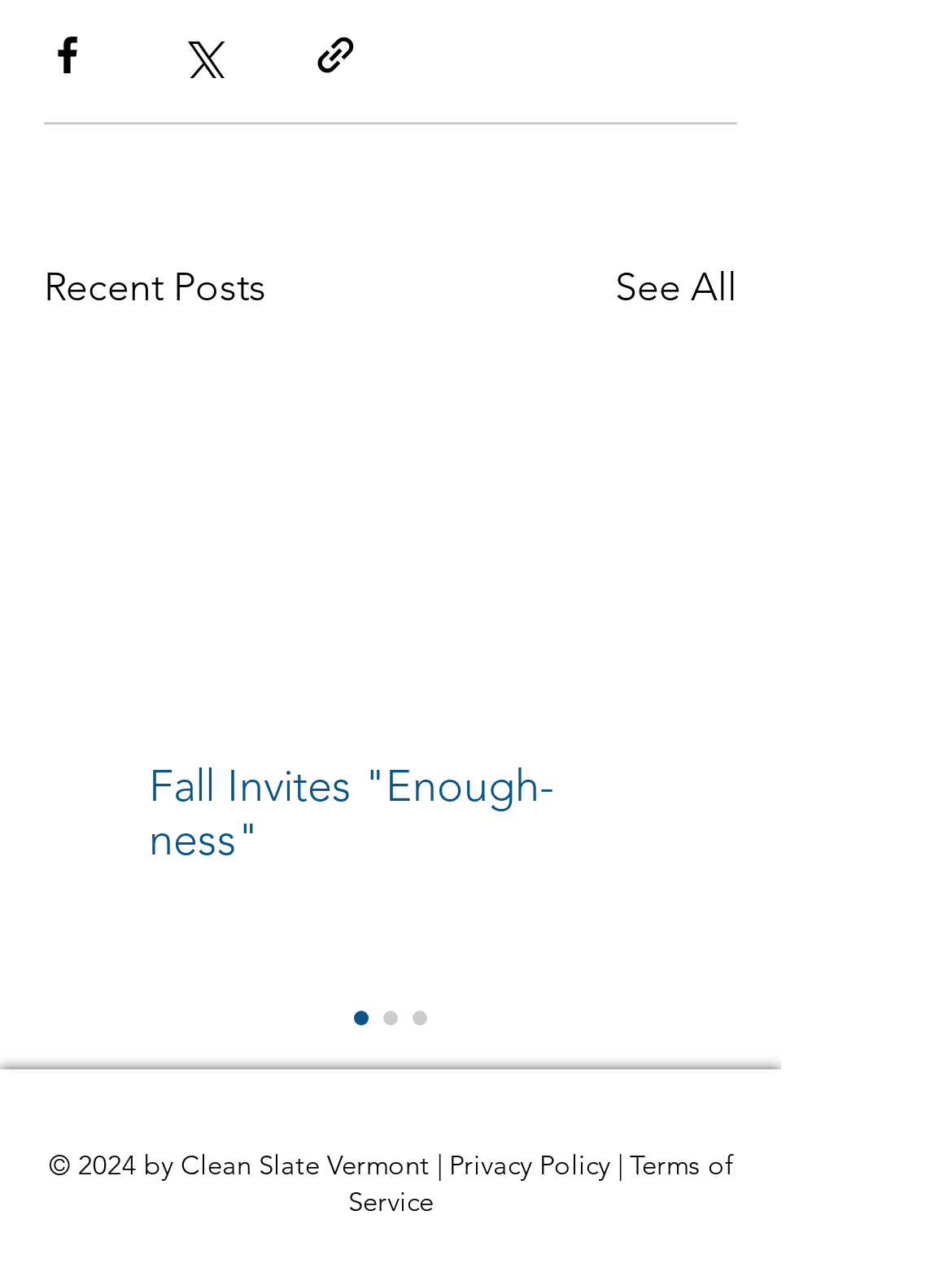What is the last link in the footer section?
Look at the image and answer the question with a single word or phrase.

Terms of Service